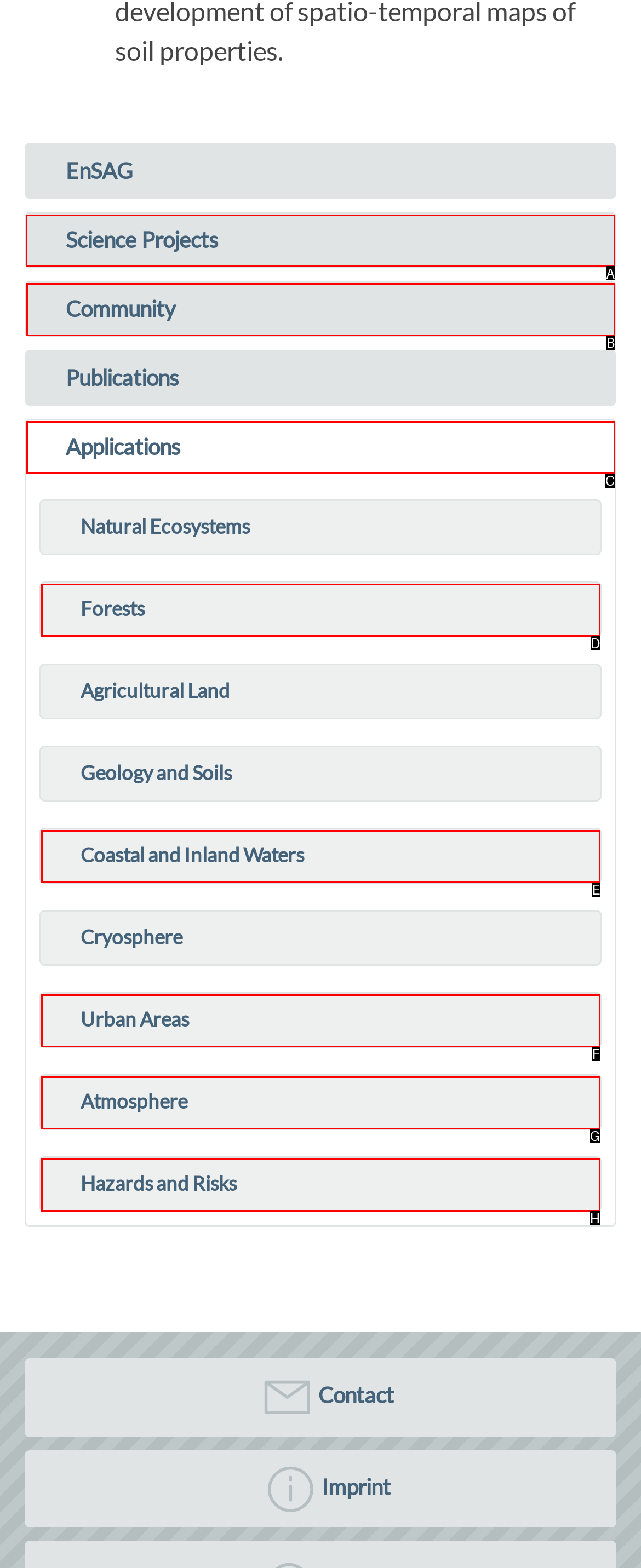Determine the letter of the UI element I should click on to complete the task: Click the link to view a related online newsletter from the provided choices in the screenshot.

None